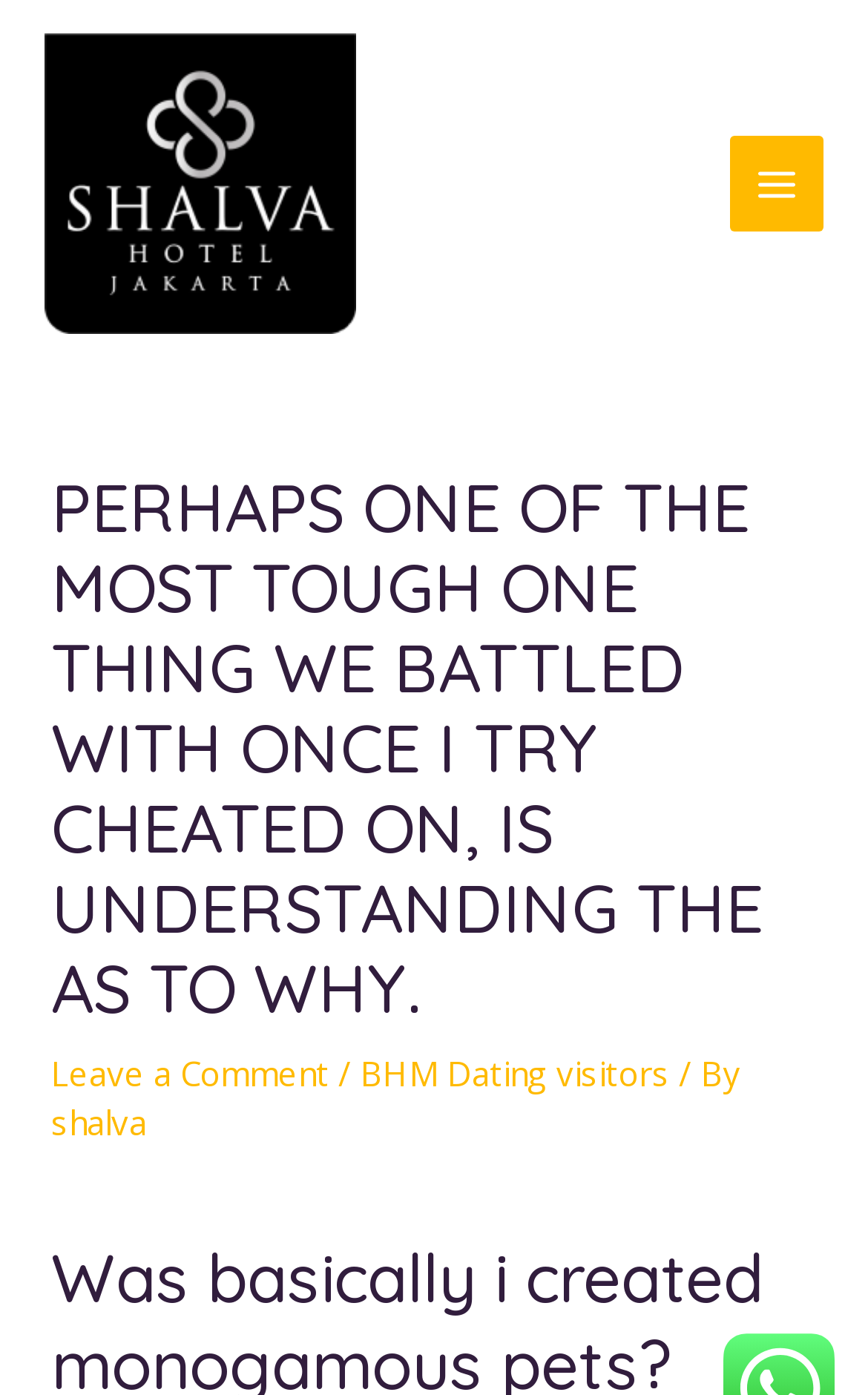Please examine the image and answer the question with a detailed explanation:
What is the purpose of the button?

The button element contains the text 'MAIN MENU', suggesting that its purpose is to expand or collapse a main menu on the webpage.